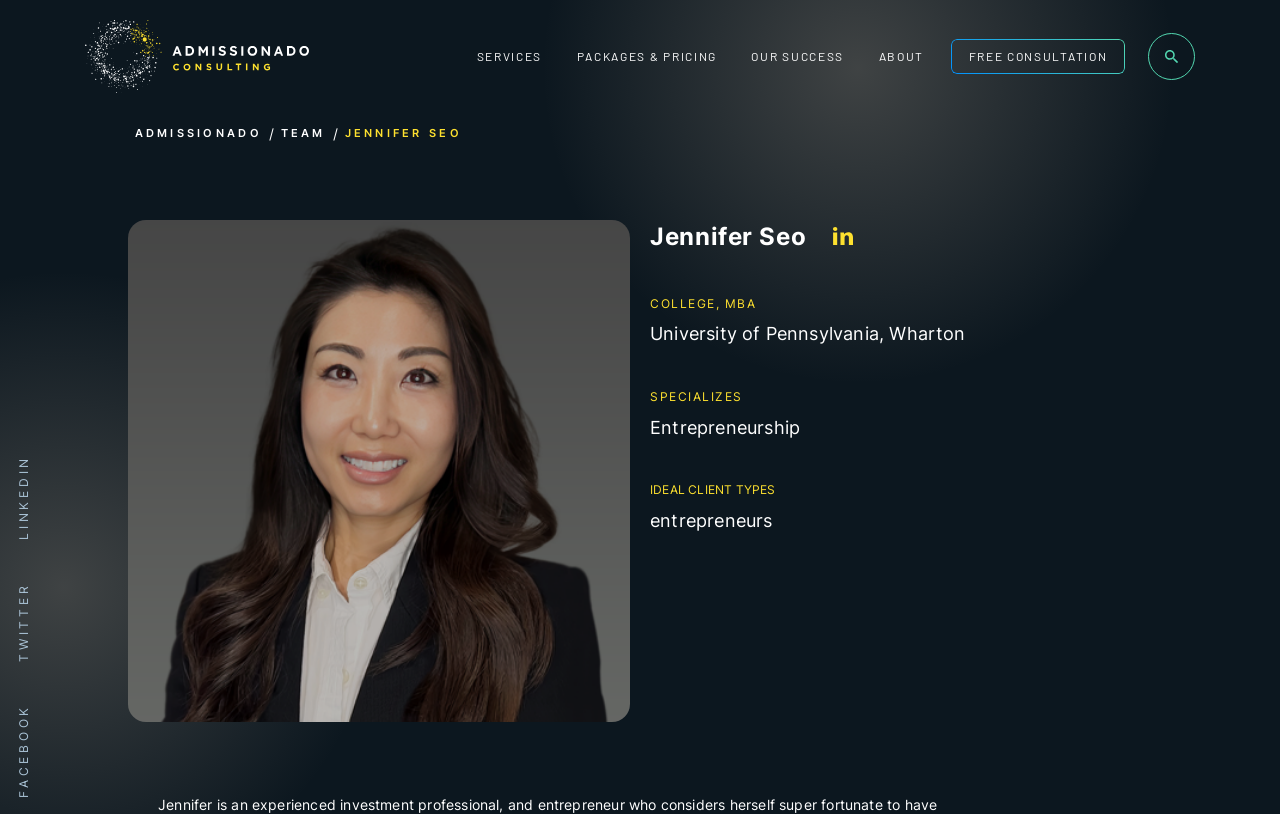Could you highlight the region that needs to be clicked to execute the instruction: "Go to FACEBOOK page"?

[0.011, 0.864, 0.026, 0.982]